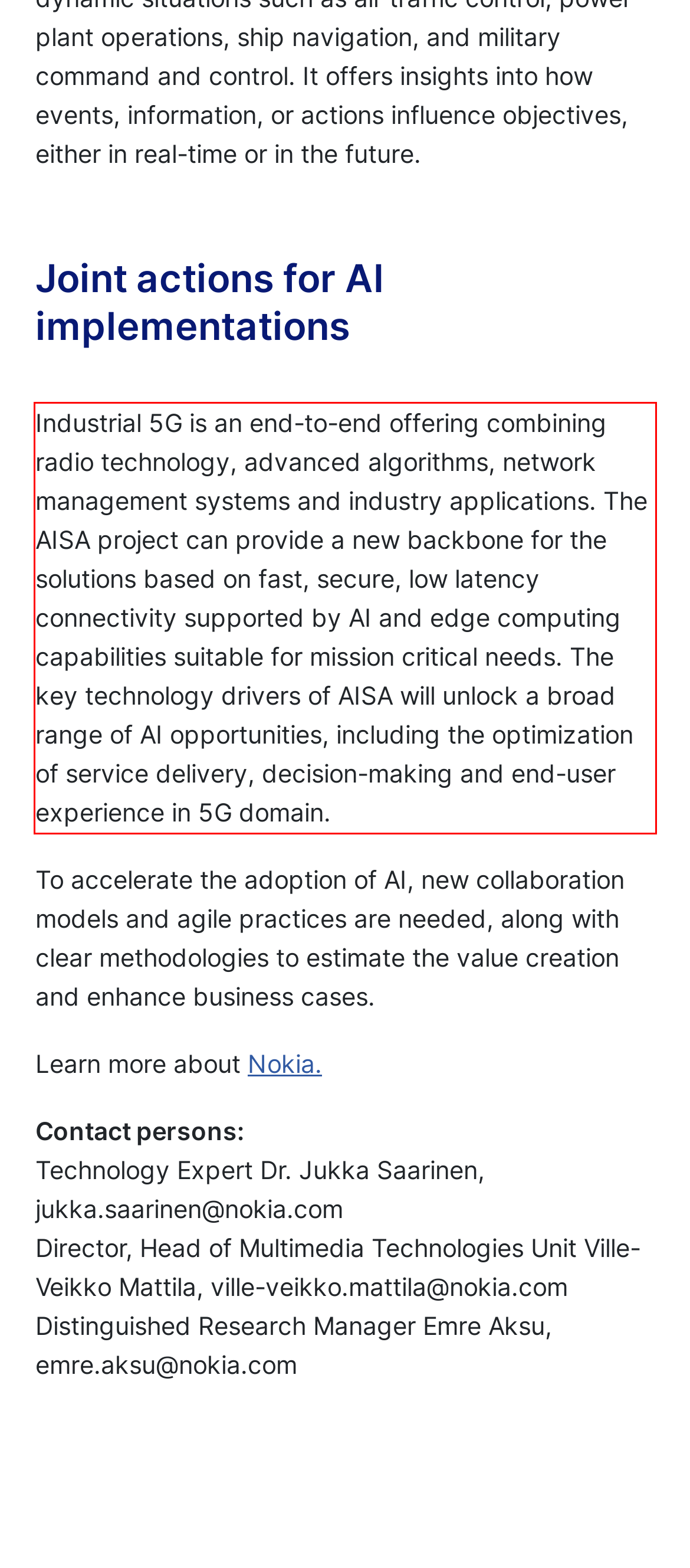You have a screenshot of a webpage with a red bounding box. Identify and extract the text content located inside the red bounding box.

Industrial 5G is an end-to-end offering combining radio technology, advanced algorithms, network management systems and industry applications. The AISA project can provide a new backbone for the solutions based on fast, secure, low latency connectivity supported by AI and edge computing capabilities suitable for mission critical needs. The key technology drivers of AISA will unlock a broad range of AI opportunities, including the optimization of service delivery, decision-making and end-user experience in 5G domain.